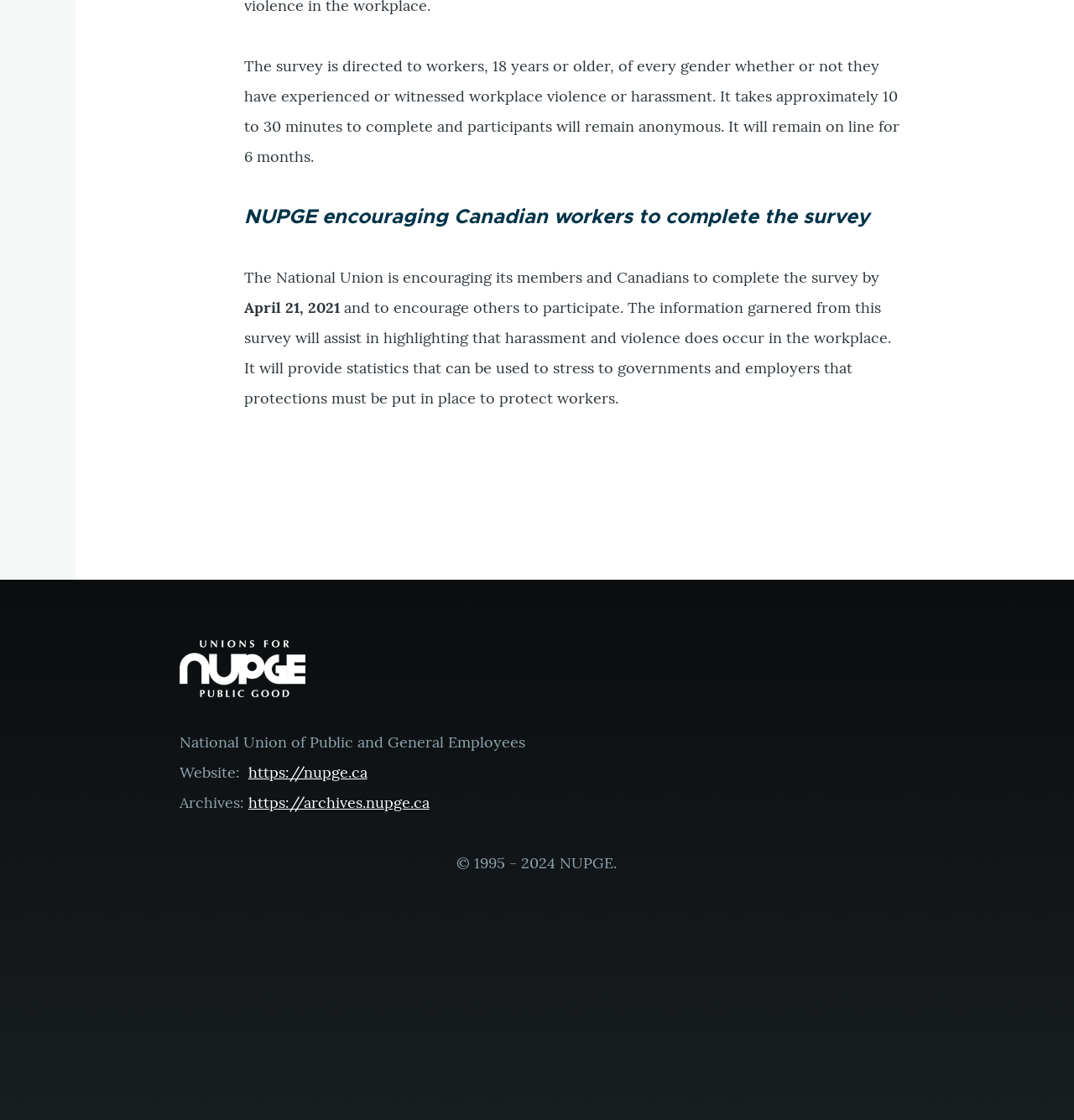Who is encouraging Canadians to complete the survey?
Please provide a detailed and comprehensive answer to the question.

The National Union is encouraging its members and Canadians to complete the survey by April 21, 2021, and to encourage others to participate.